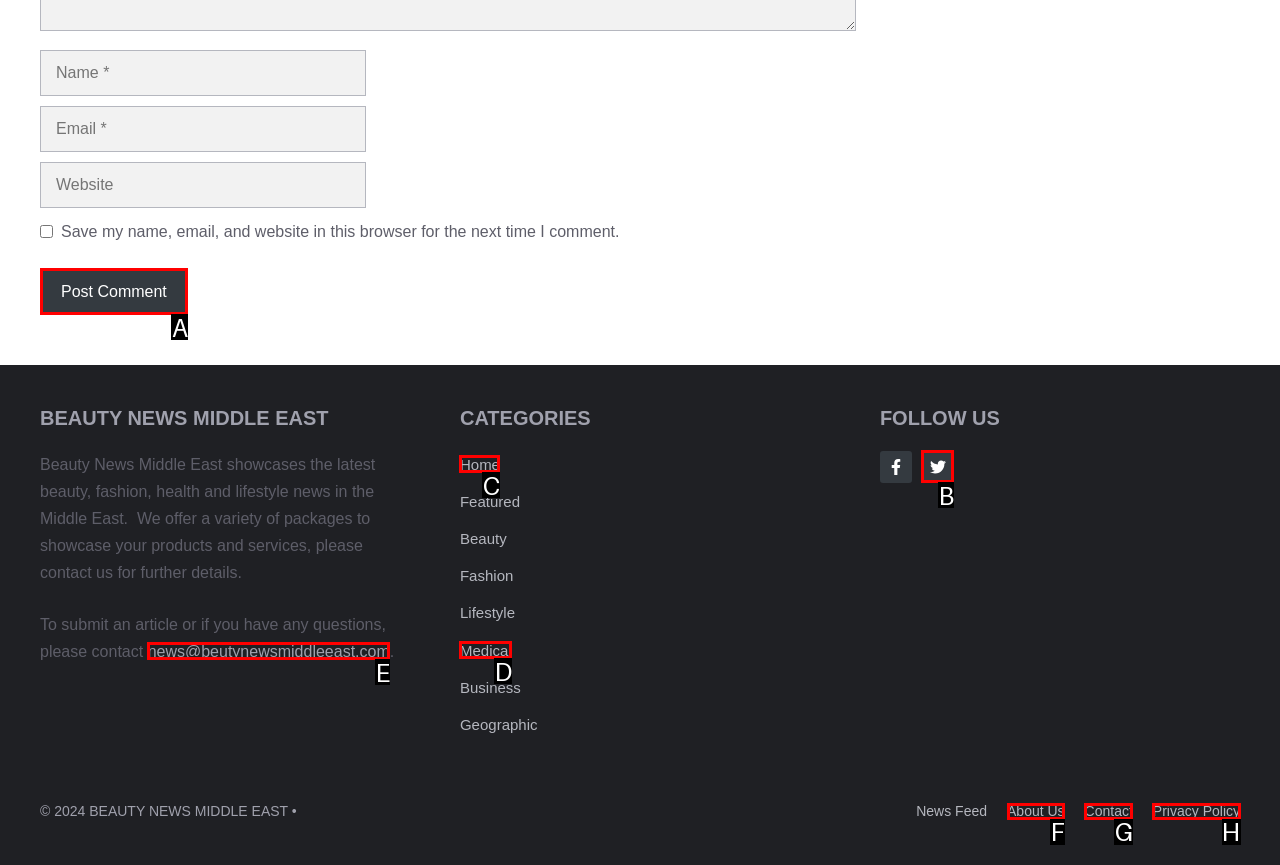Identify which option matches the following description: aria-label="Follow Us on Twitter"
Answer by giving the letter of the correct option directly.

B